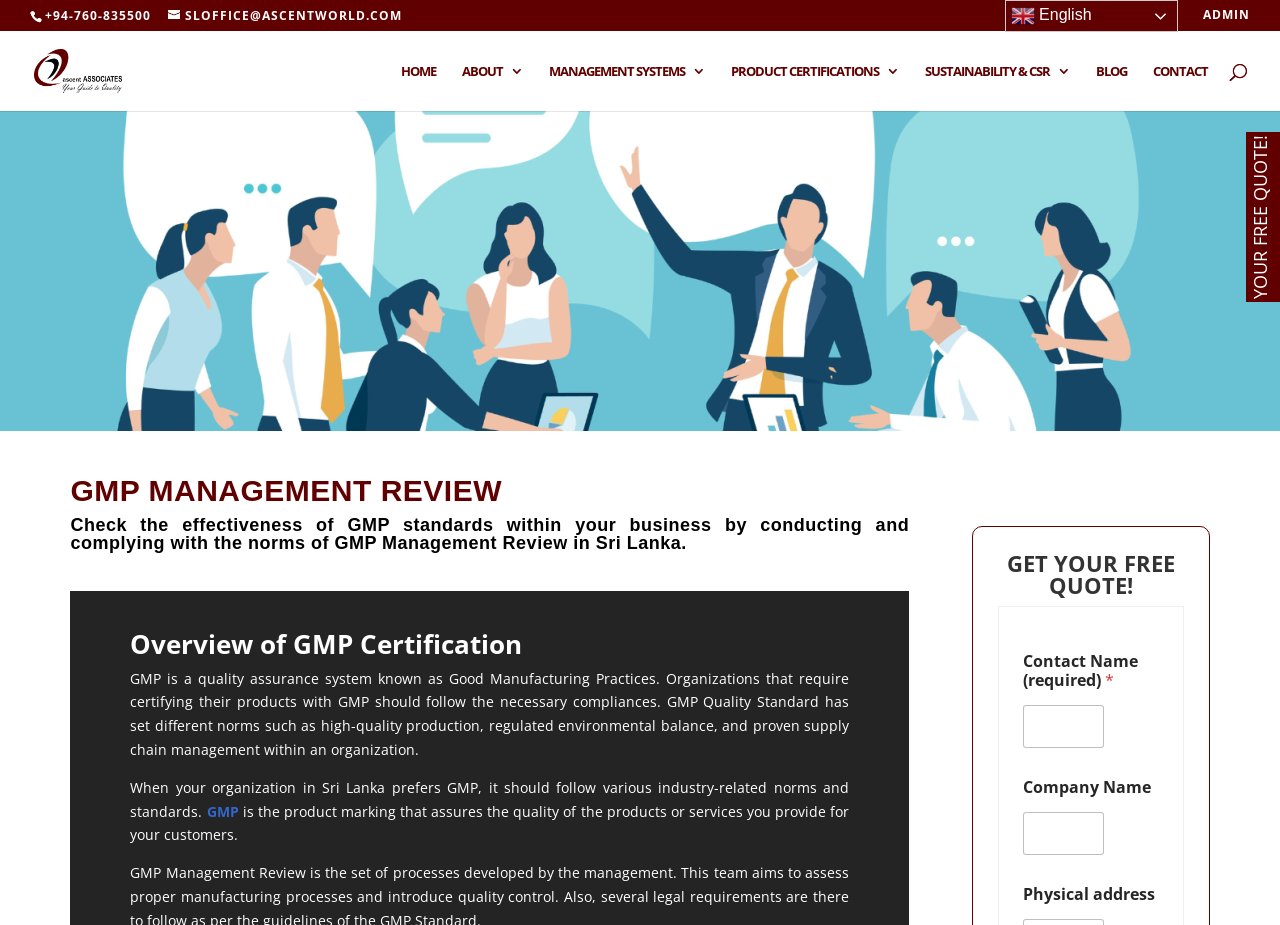Determine the bounding box coordinates of the UI element described by: "Management Systems".

[0.429, 0.069, 0.551, 0.12]